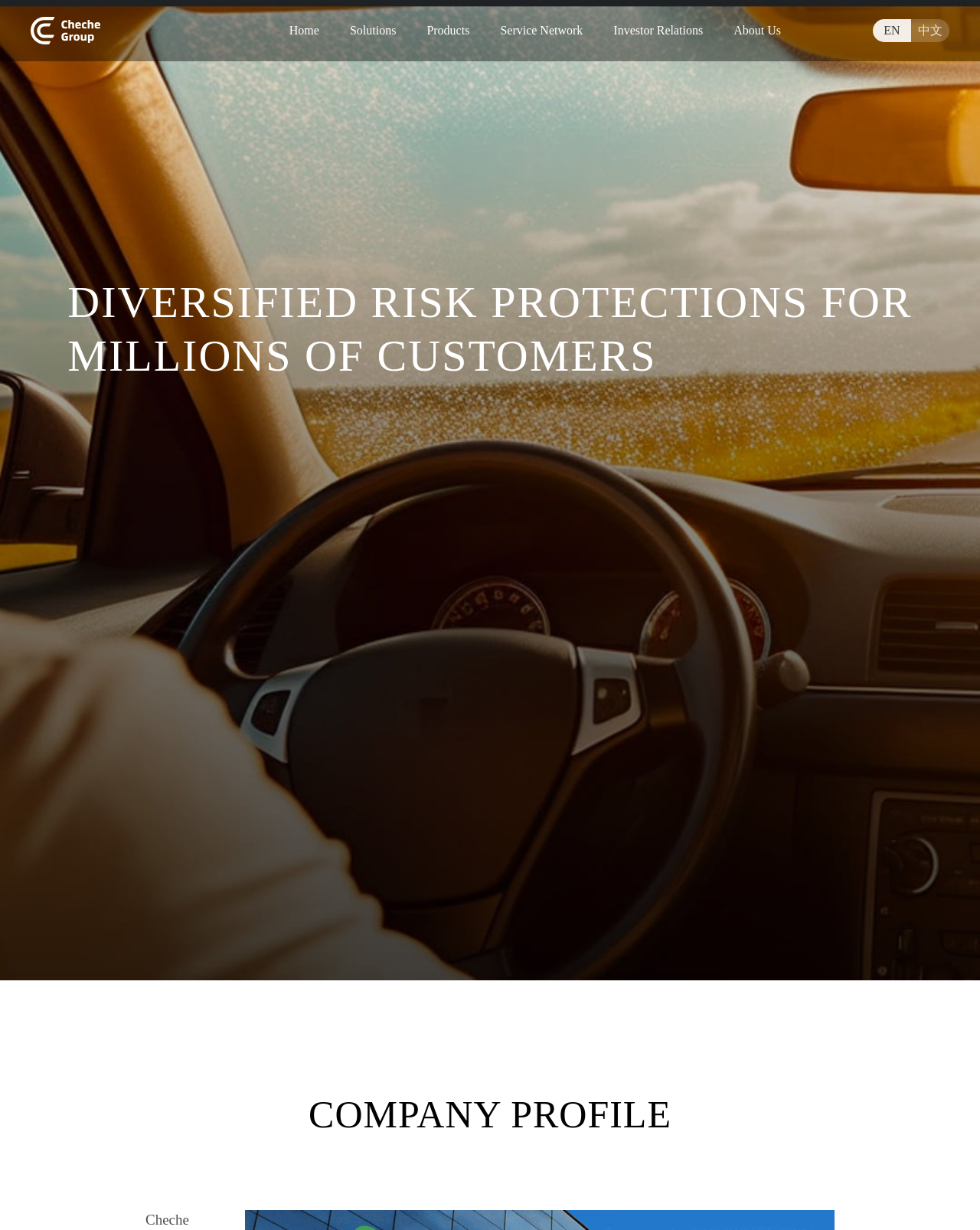Identify the bounding box coordinates for the element you need to click to achieve the following task: "browse products". The coordinates must be four float values ranging from 0 to 1, formatted as [left, top, right, bottom].

[0.42, 0.0, 0.495, 0.05]